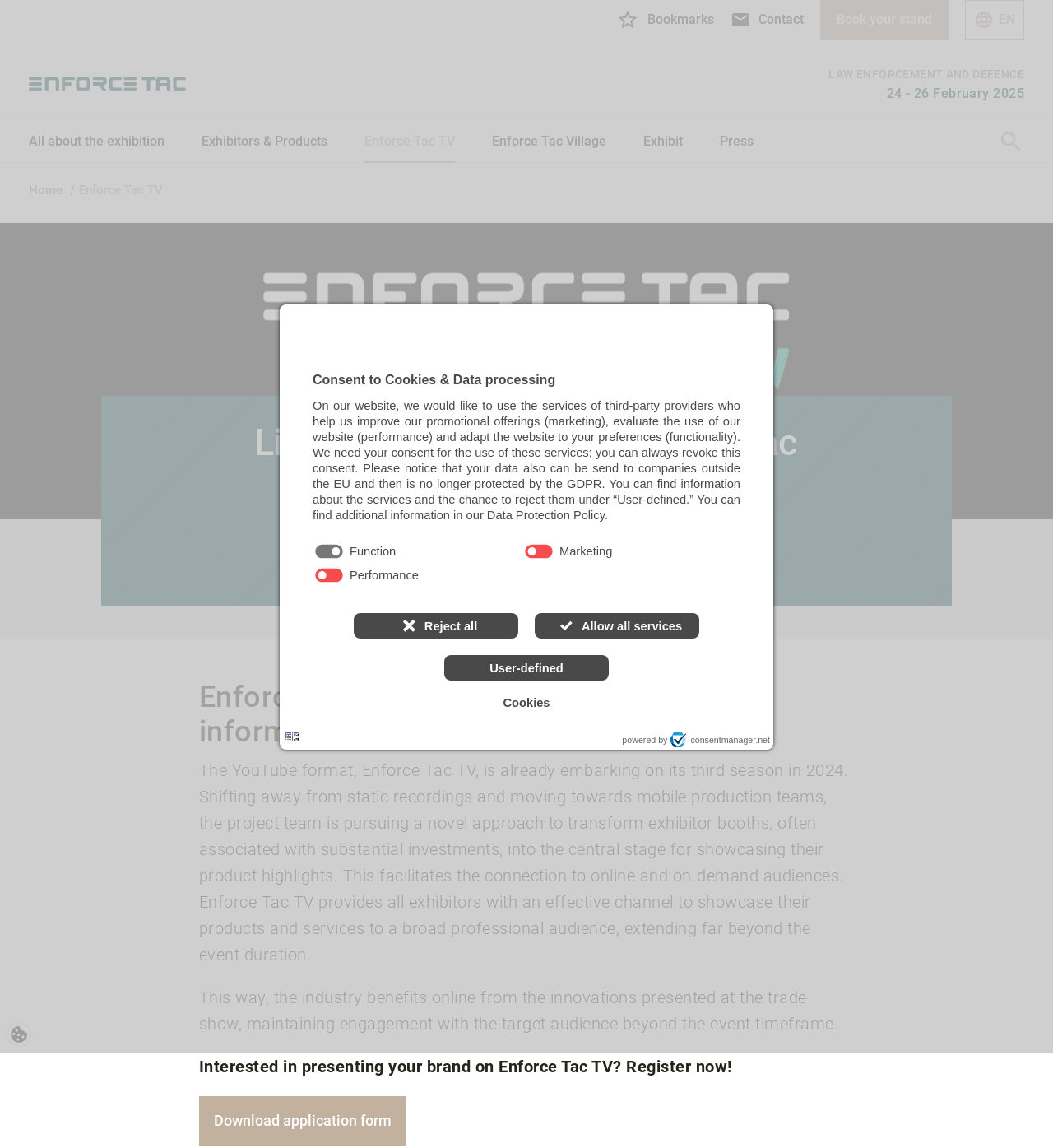Create an elaborate caption that covers all aspects of the webpage.

The webpage is about Enforce Tac TV, a platform that provides online access to innovations presented at Enforce Tac, a trade show for law enforcement and defense. 

At the top of the page, there is a logo of Enforce Tac, followed by a navigation menu with links to various sections, including "All about the exhibition", "Exhibitors & Products", "Enforce Tac TV", "Enforce Tac Village", "Exhibit", and "Press". 

On the top right corner, there is a search button and a language selection button. Below the navigation menu, there is a large banner that takes up most of the page, featuring Enforce Tac TV. The banner has a heading that reads "Live and on demand: Enforce Tac TV" and a subheading that describes the platform as a channel for staying informed about the latest trends in the industry. 

Below the banner, there is a section that provides more information about Enforce Tac TV, including its concept, benefits, and how it can help exhibitors showcase their products and services to a broad professional audience. There is also a call-to-action to register for presenting one's brand on Enforce Tac TV, along with a link to download an application form.

On the bottom left corner of the page, there is a button for privacy settings, and on the bottom right corner, there is a dialog box for consenting to cookies and data processing, which includes checkboxes for marketing, performance, and functionality, as well as buttons to reject all, allow all services, or customize settings.